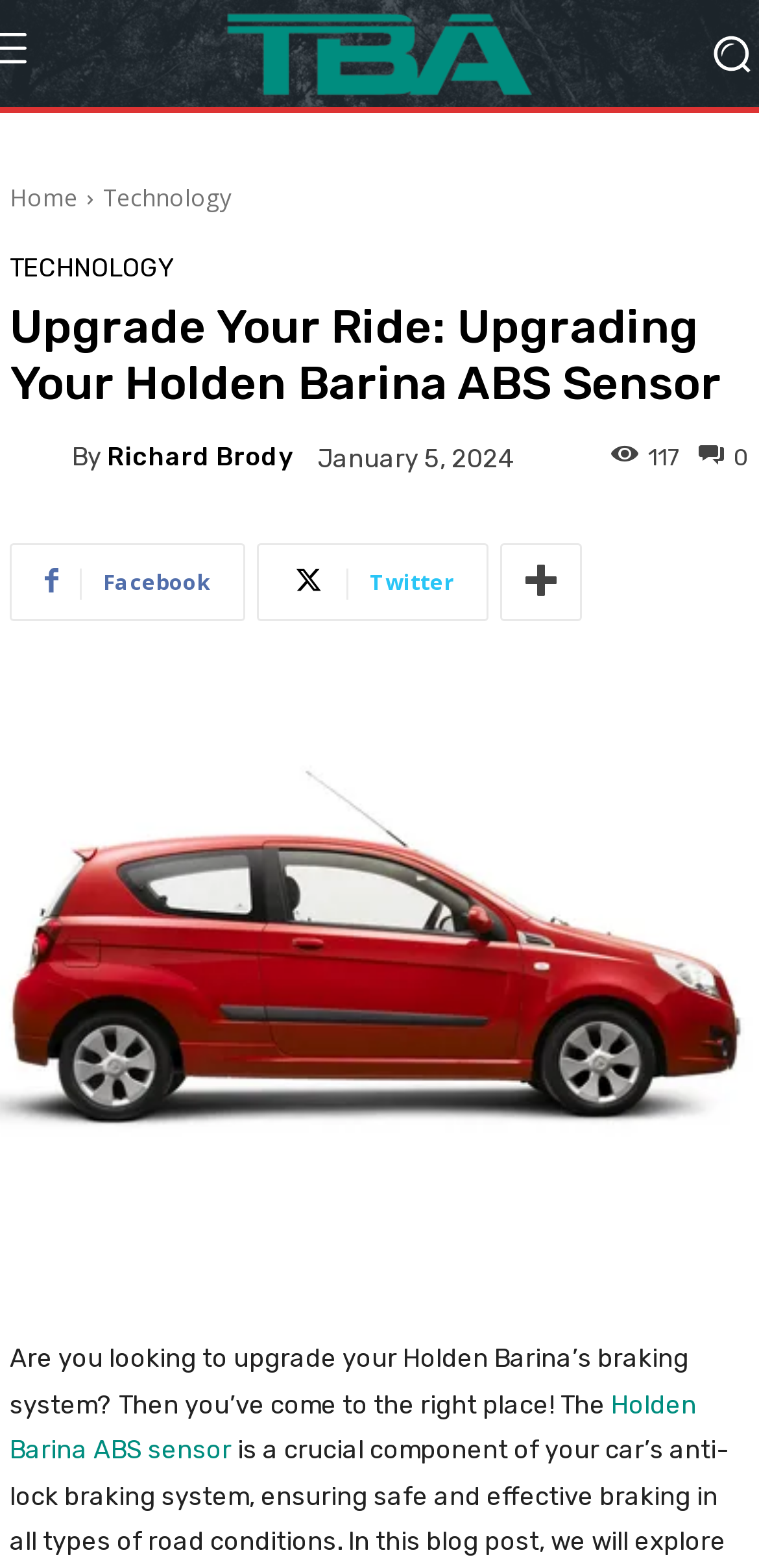Generate a comprehensive description of the webpage content.

The webpage is about upgrading the Holden Barina ABS Sensor for a smoother and safer ride. At the top left corner, there is a logo link, accompanied by a logo image. To the right of the logo, there is a small image. Below the logo, there are navigation links, including "Home" and "Technology", with "TECHNOLOGY" written in a larger font size. 

The main heading "Upgrade Your Ride: Upgrading Your Holden Barina ABS Sensor" is centered at the top of the page. Below the heading, there is a section with the author's name, "Richard Brody", accompanied by a small image of the author. The author's name is also written as a link. To the right of the author's name, there is a "By" label, followed by the author's name again as a link. 

Next to the author's information, there is a time element showing the date "January 5, 2024". On the right side of the page, there is a link with a number "0" and an icon, followed by a text "117". 

Below the author's section, there are social media links, including Facebook, Twitter, and another unknown platform, represented by an icon. 

The main content of the page starts with a paragraph of text, which begins with "Are you looking to upgrade your Holden Barina’s braking system? Then you’ve come to the right place! The..." and continues to the end of the page. There is also a link to "Holden Barina ABS sensor" within the paragraph.